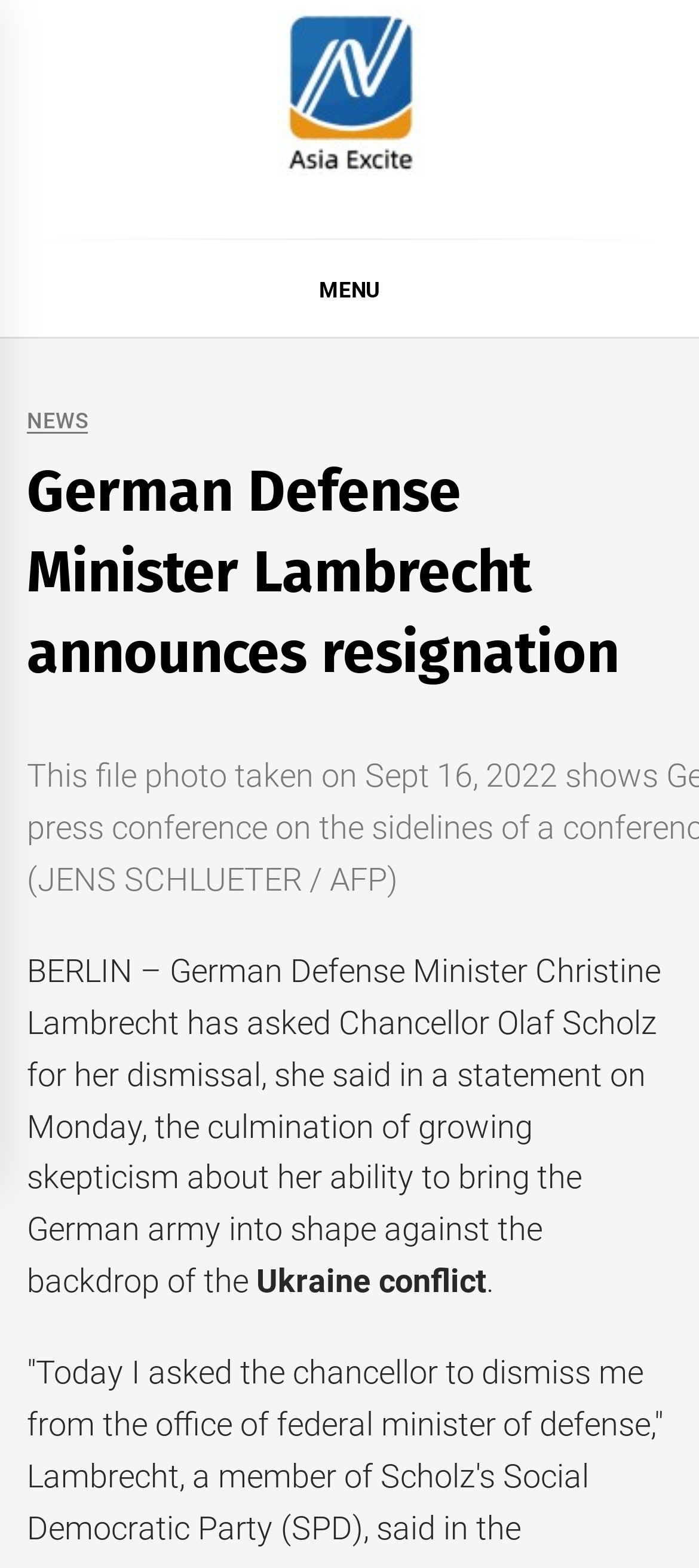What type of content does the website provide?
Please use the visual content to give a single word or phrase answer.

Hot News and Financial Events